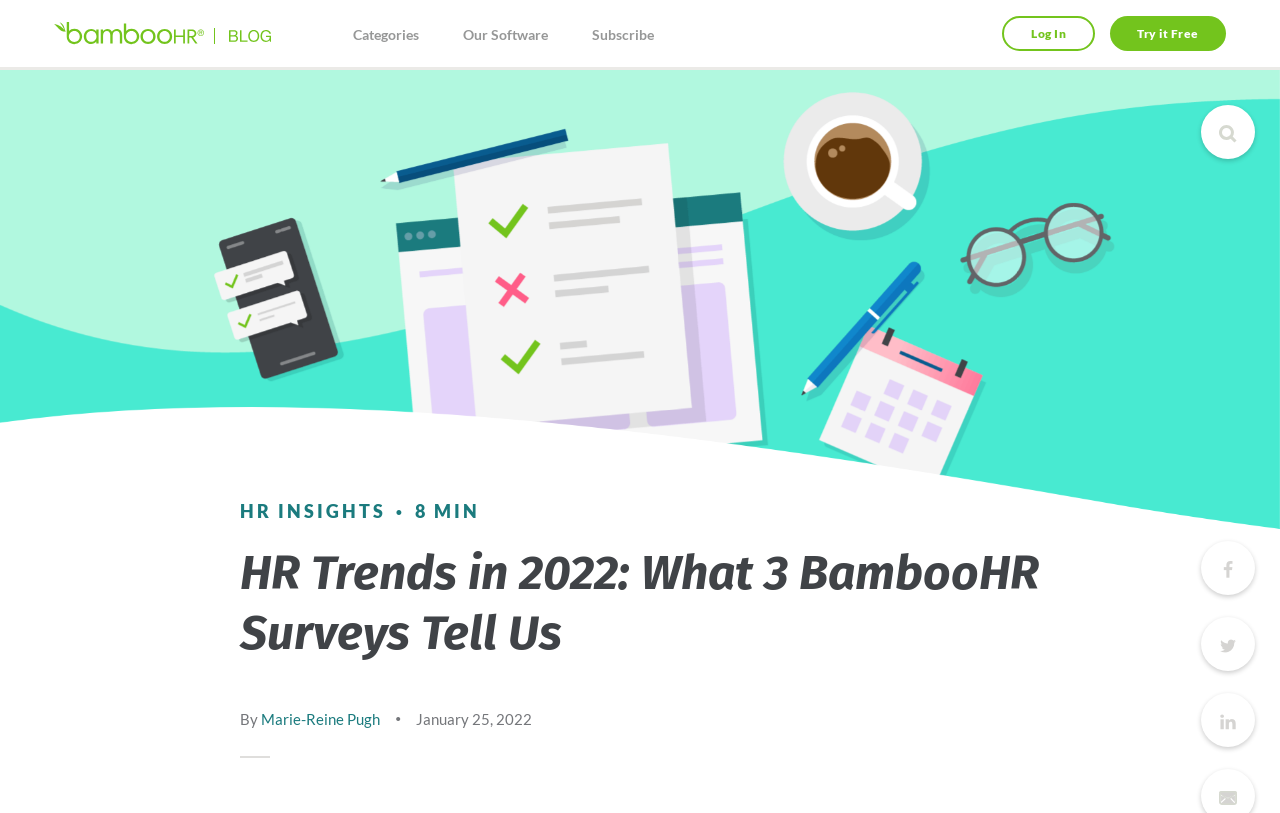Please provide the bounding box coordinates for the element that needs to be clicked to perform the instruction: "Read the post in HR Insights category". The coordinates must consist of four float numbers between 0 and 1, formatted as [left, top, right, bottom].

[0.188, 0.616, 0.302, 0.643]